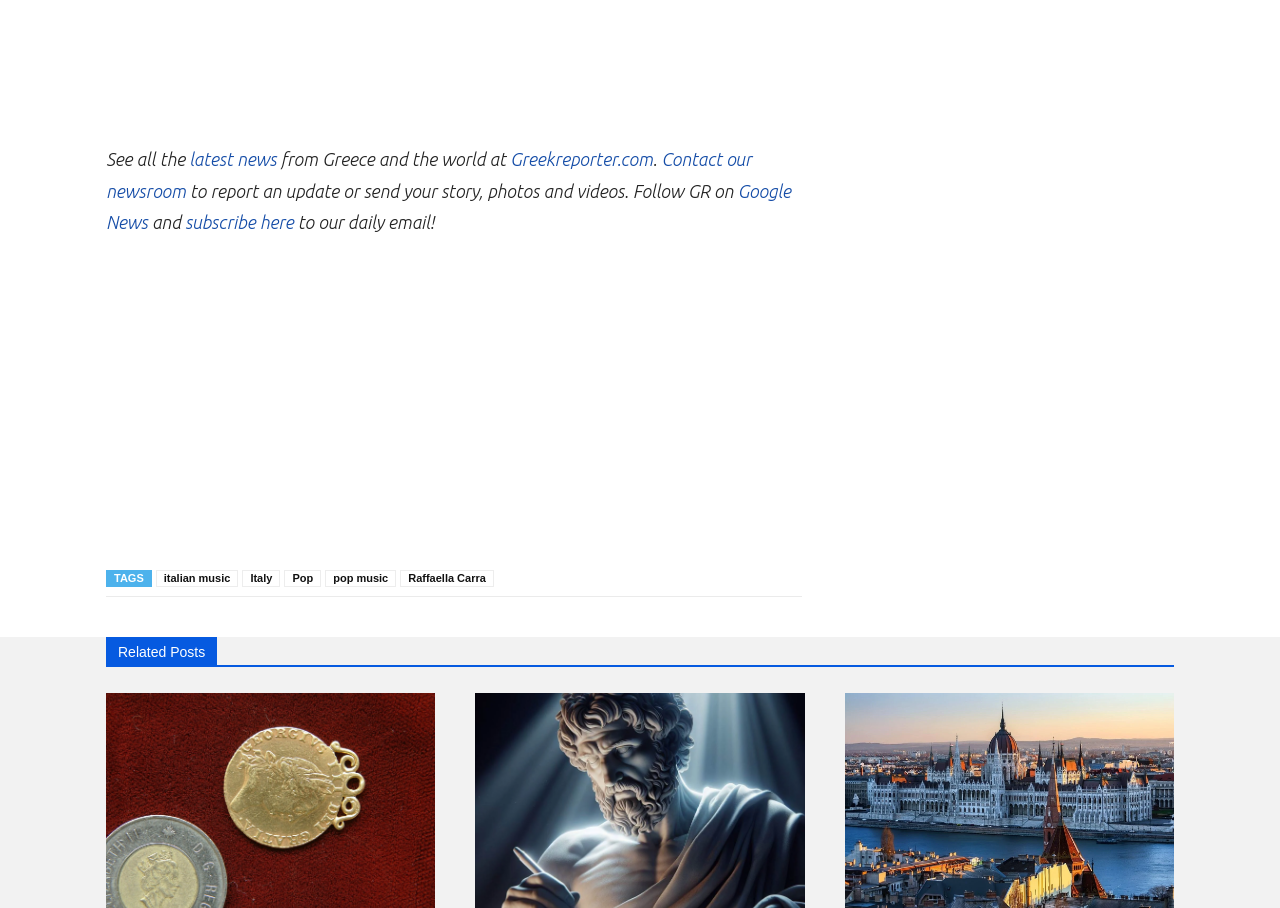Could you provide the bounding box coordinates for the portion of the screen to click to complete this instruction: "Contact the newsroom"?

[0.083, 0.165, 0.587, 0.221]